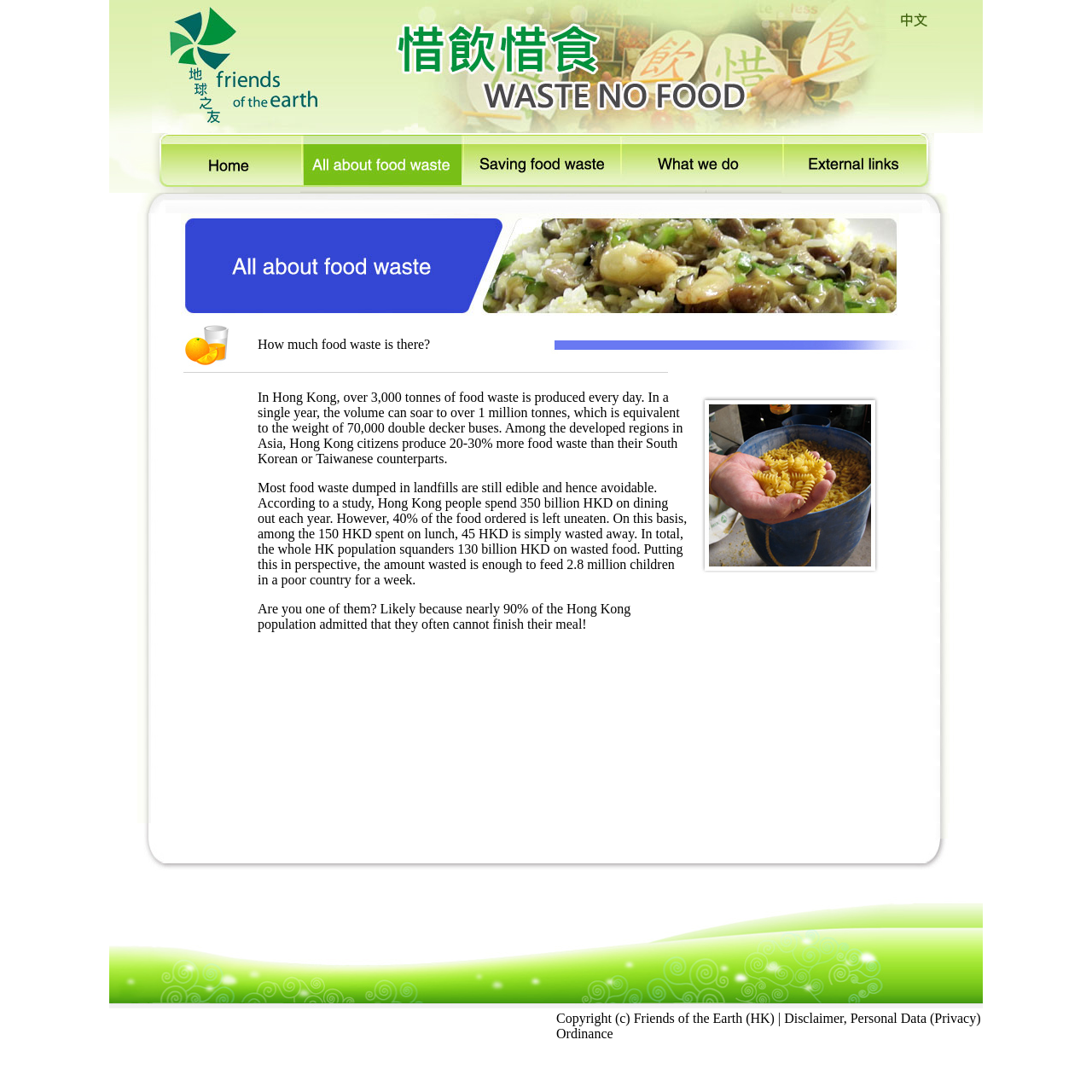How much food waste is produced in Hong Kong every day?
Please look at the screenshot and answer in one word or a short phrase.

3,000 tonnes